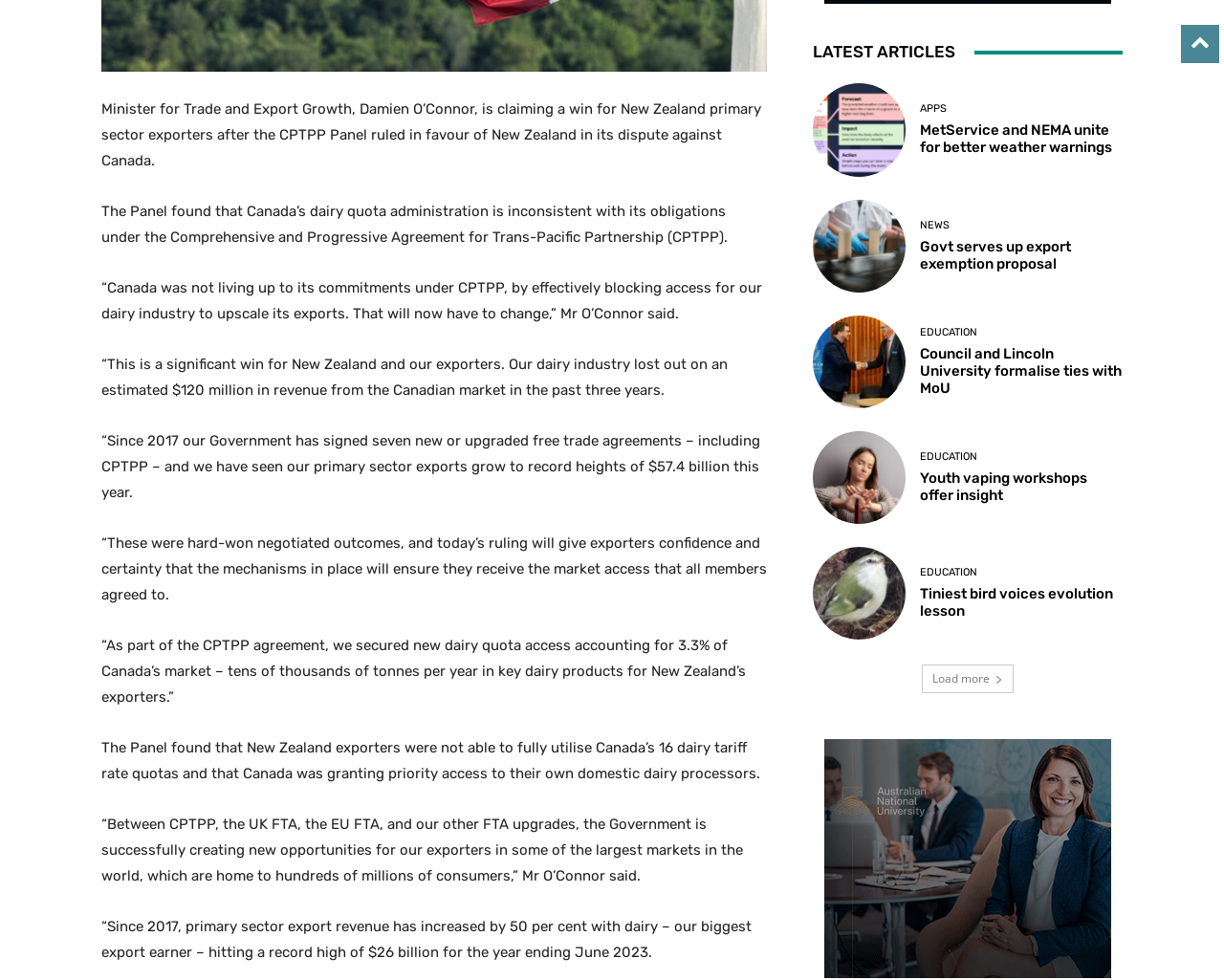How many articles are listed under 'LATEST ARTICLES'? Based on the image, give a response in one word or a short phrase.

5